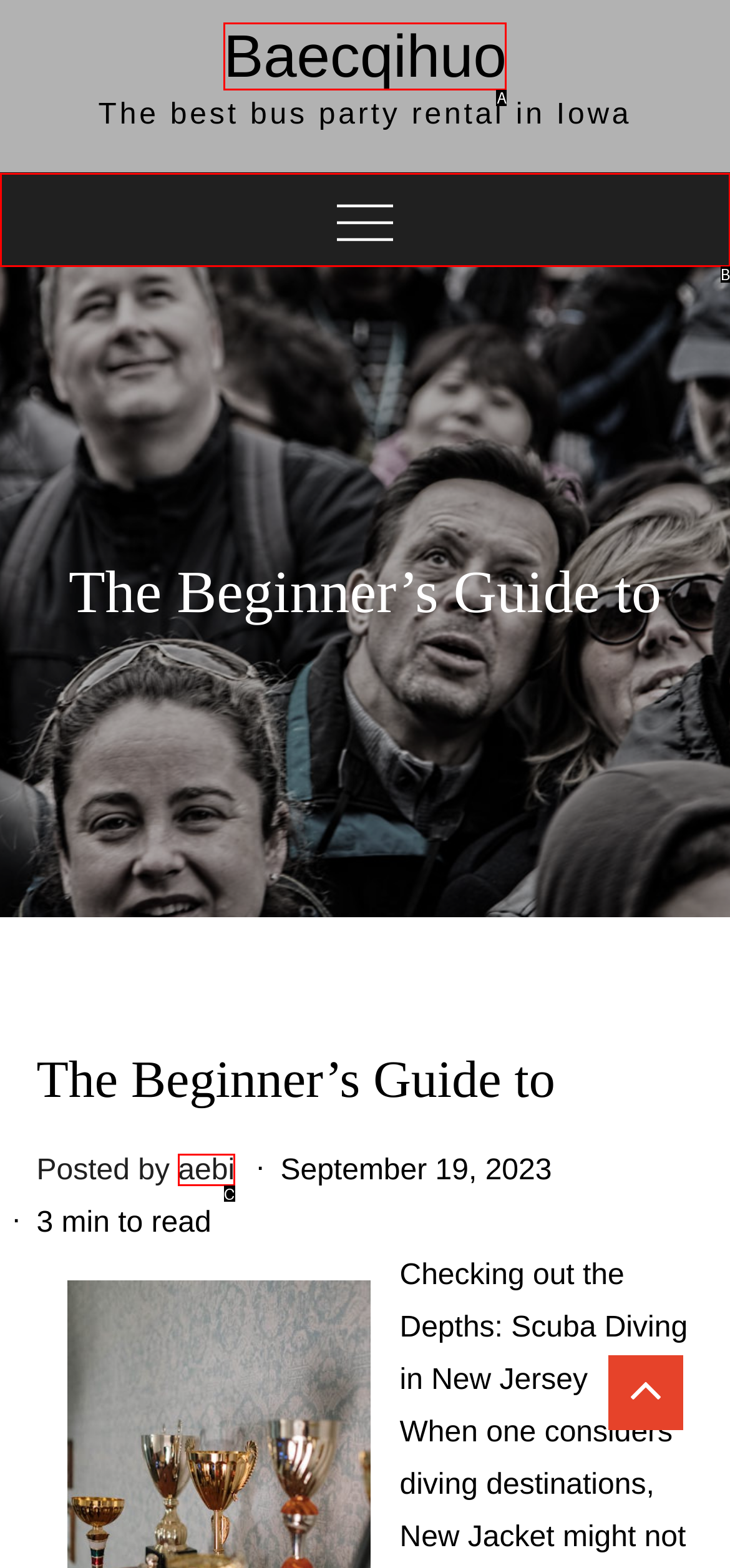Select the letter that corresponds to the UI element described as: parent_node: Baecqihuo
Answer by providing the letter from the given choices.

B